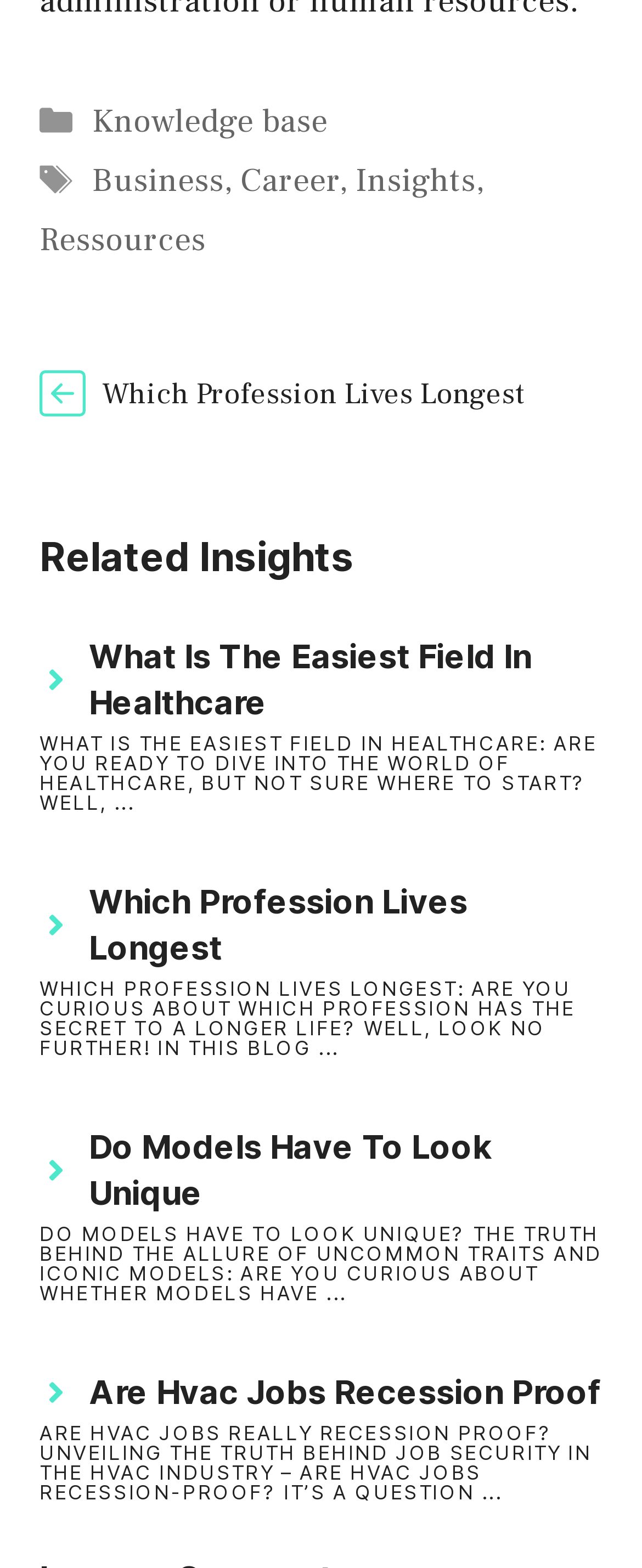Please locate the bounding box coordinates of the element's region that needs to be clicked to follow the instruction: "Share a link to this post". The bounding box coordinates should be provided as four float numbers between 0 and 1, i.e., [left, top, right, bottom].

None